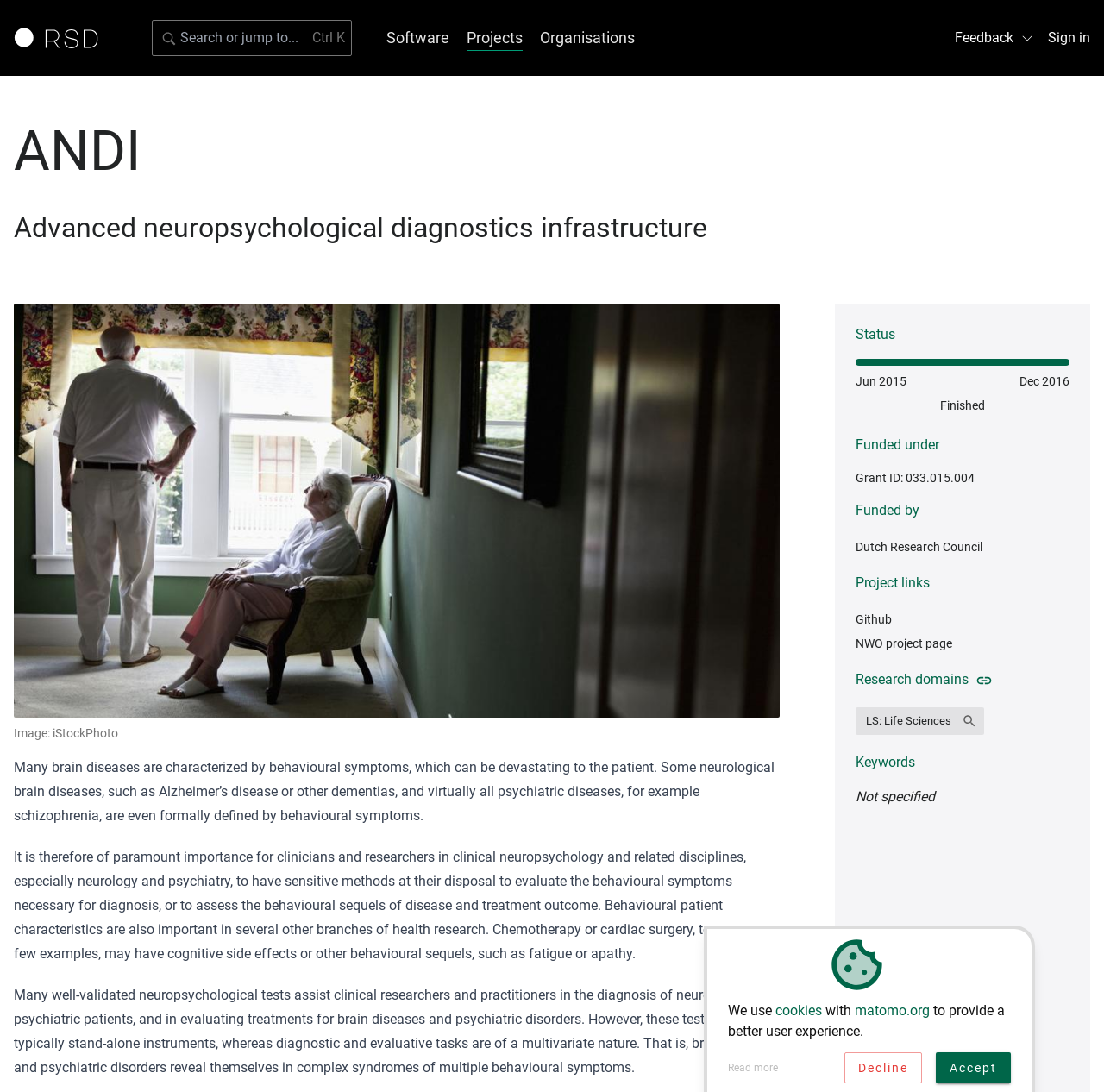Answer the following inquiry with a single word or phrase:
What is the name of the research software directory?

ANDI